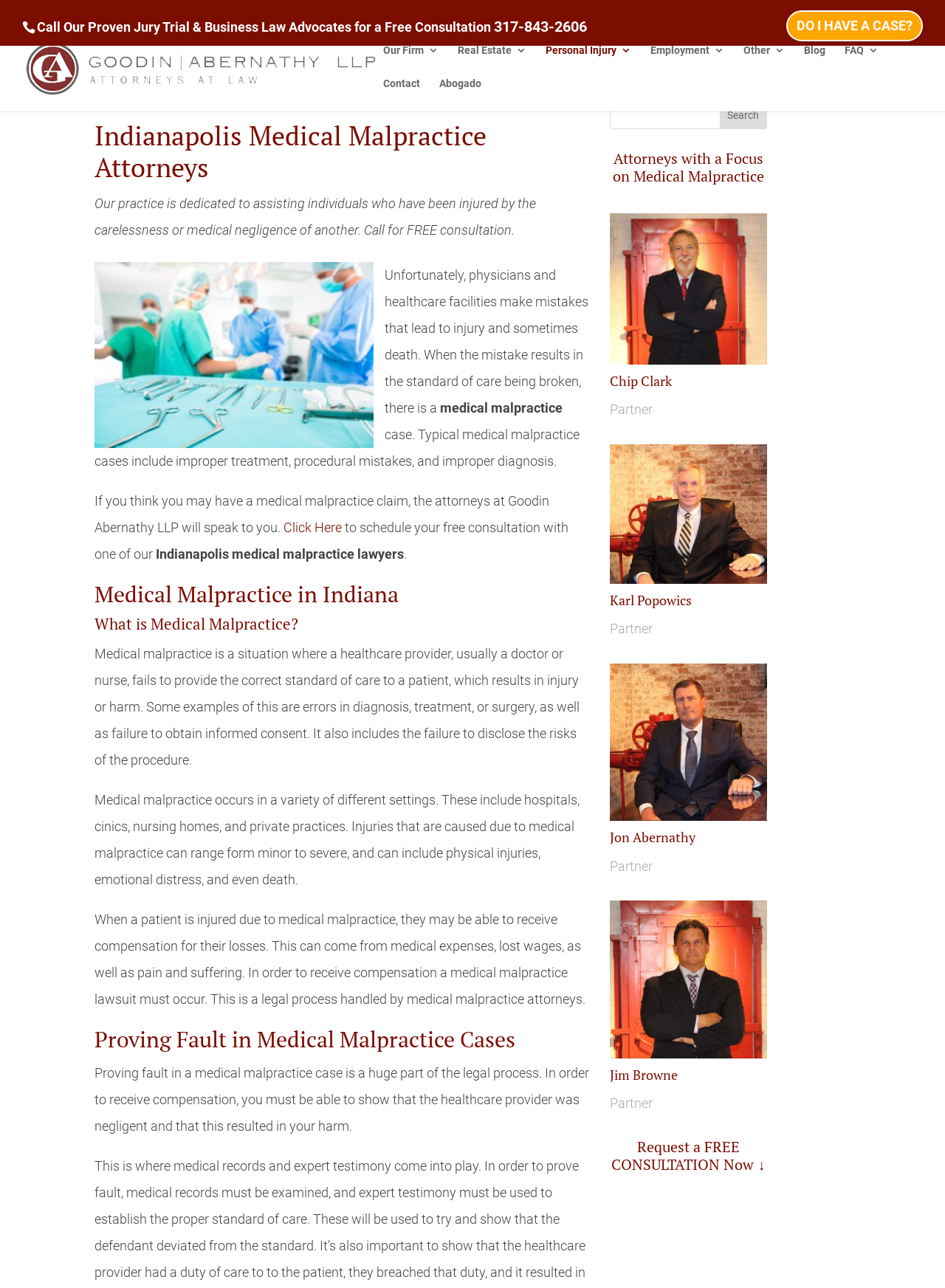Please provide a comprehensive response to the question below by analyzing the image: 
How many attorneys are featured on the webpage?

I counted the number of attorney profiles by looking at the images and headings with the names 'Chip Clark', 'Karl Popowics', 'Jon Abernathy', and 'Jim Browne' which suggests that there are 4 attorneys featured on the webpage.